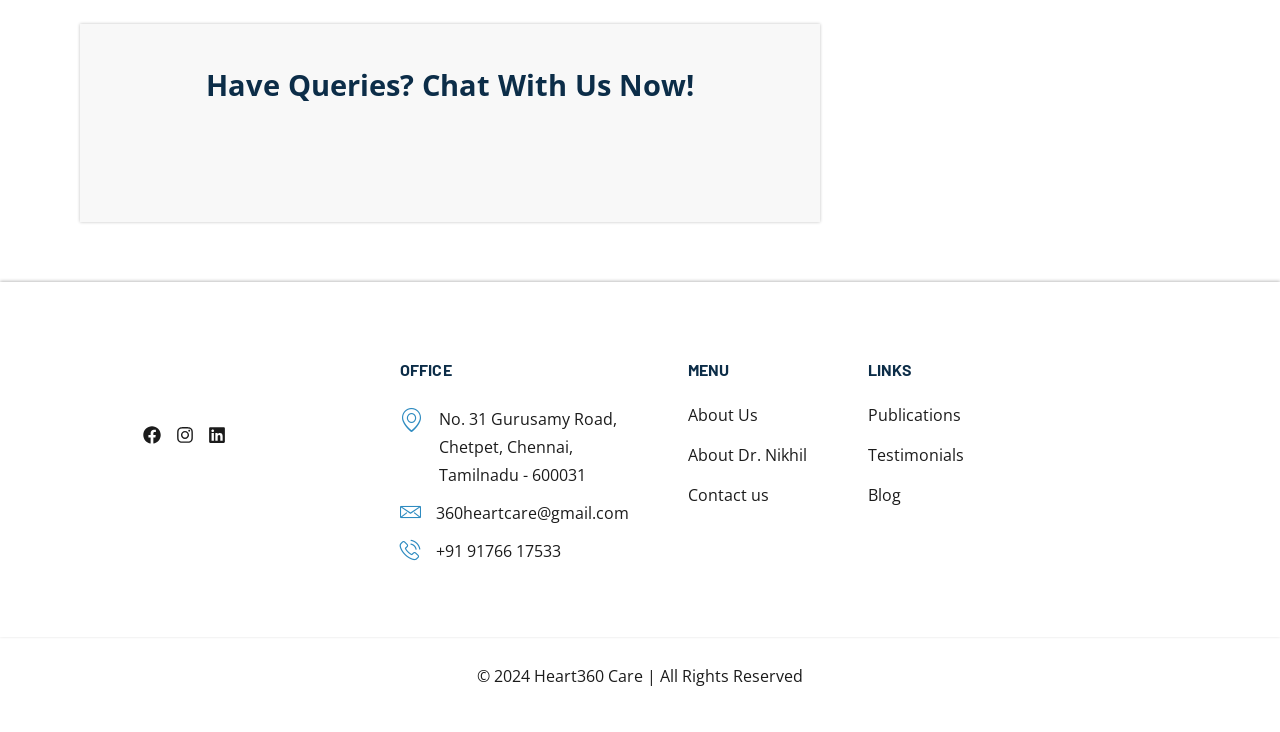Determine the bounding box for the UI element described here: "Linkedin".

[0.163, 0.583, 0.185, 0.622]